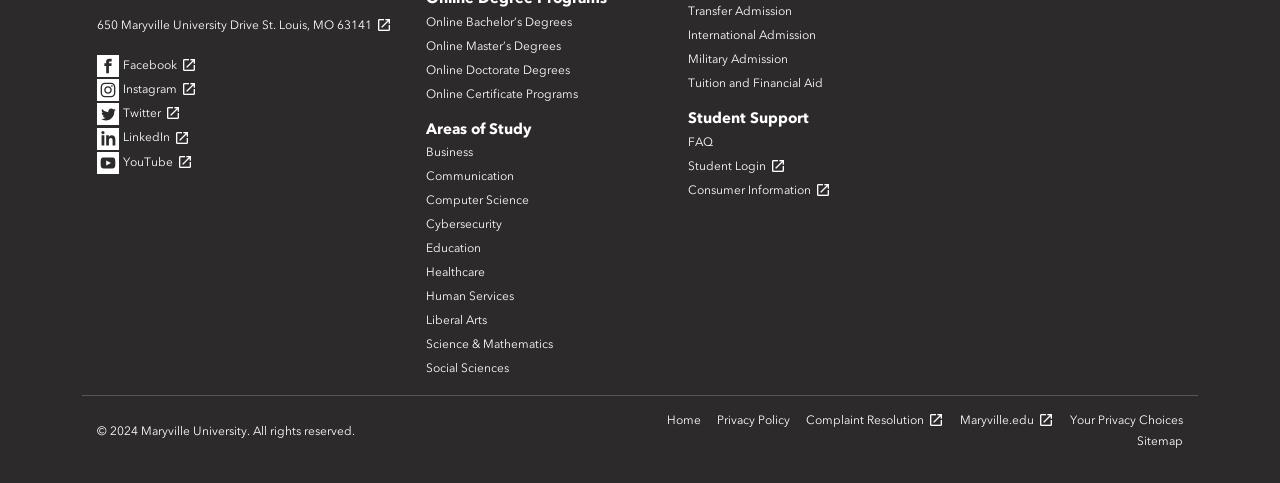Please examine the image and provide a detailed answer to the question: How many admission links are there?

I counted the number of admission links, which are Transfer Admission, International Admission, and Military Admission, located in the middle section of the webpage.